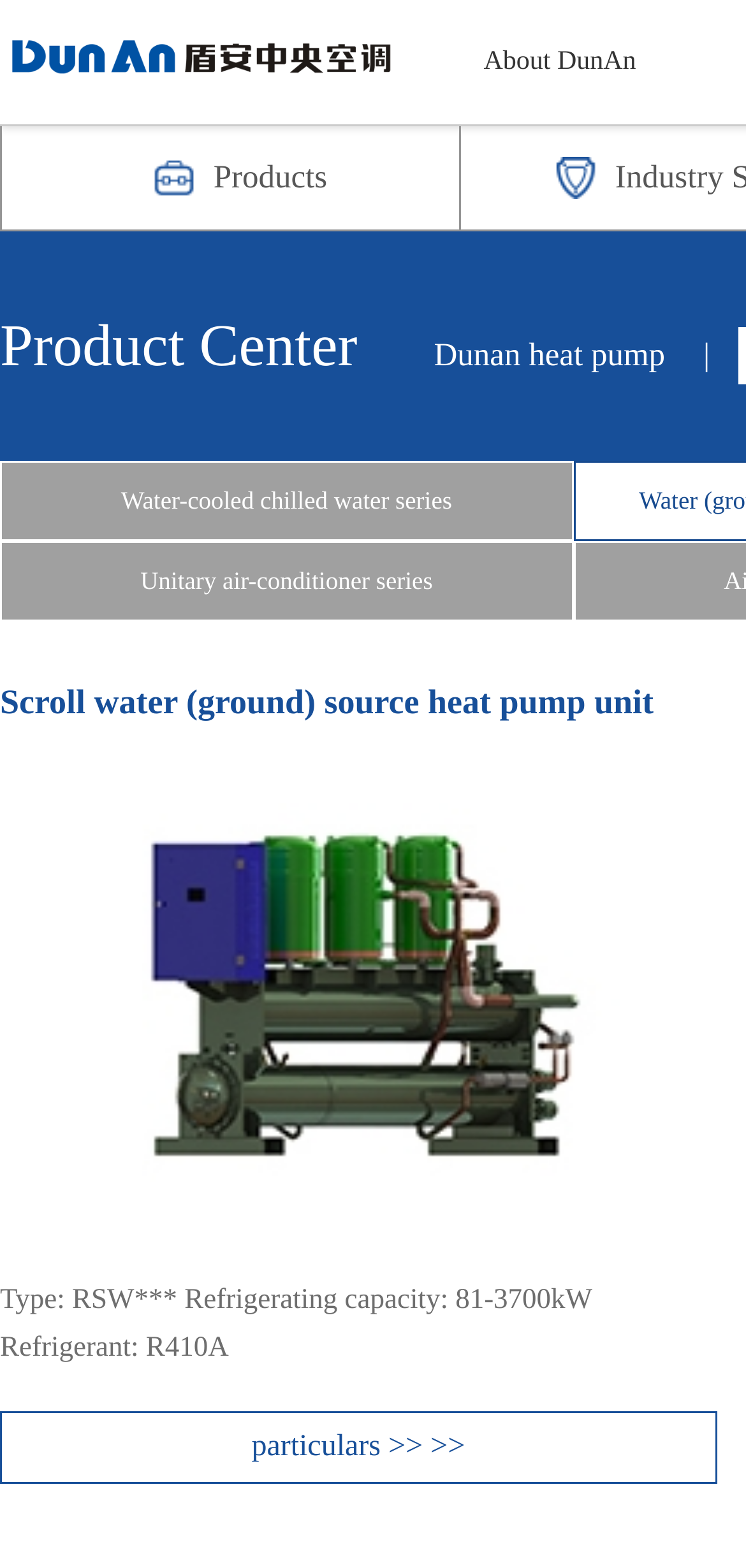What is the purpose of the 'particulars >> >>' link?
Provide a short answer using one word or a brief phrase based on the image.

To view more details